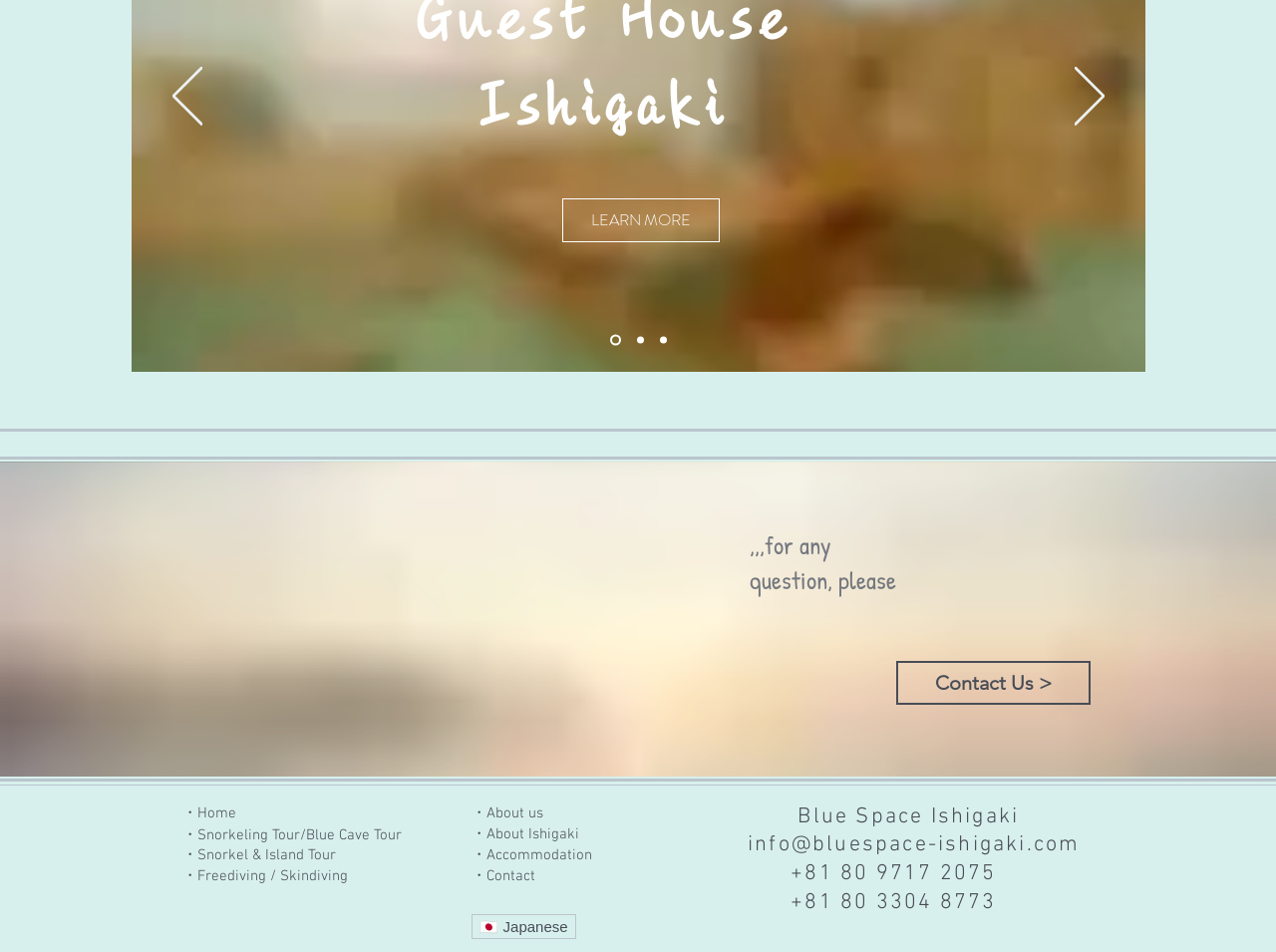How many slide options are available?
Use the image to give a comprehensive and detailed response to the question.

The navigation element with the text 'スライド' contains three link elements with the texts 'スライド1', 'スライド2', and 'スライド3', indicating that there are three slide options available.